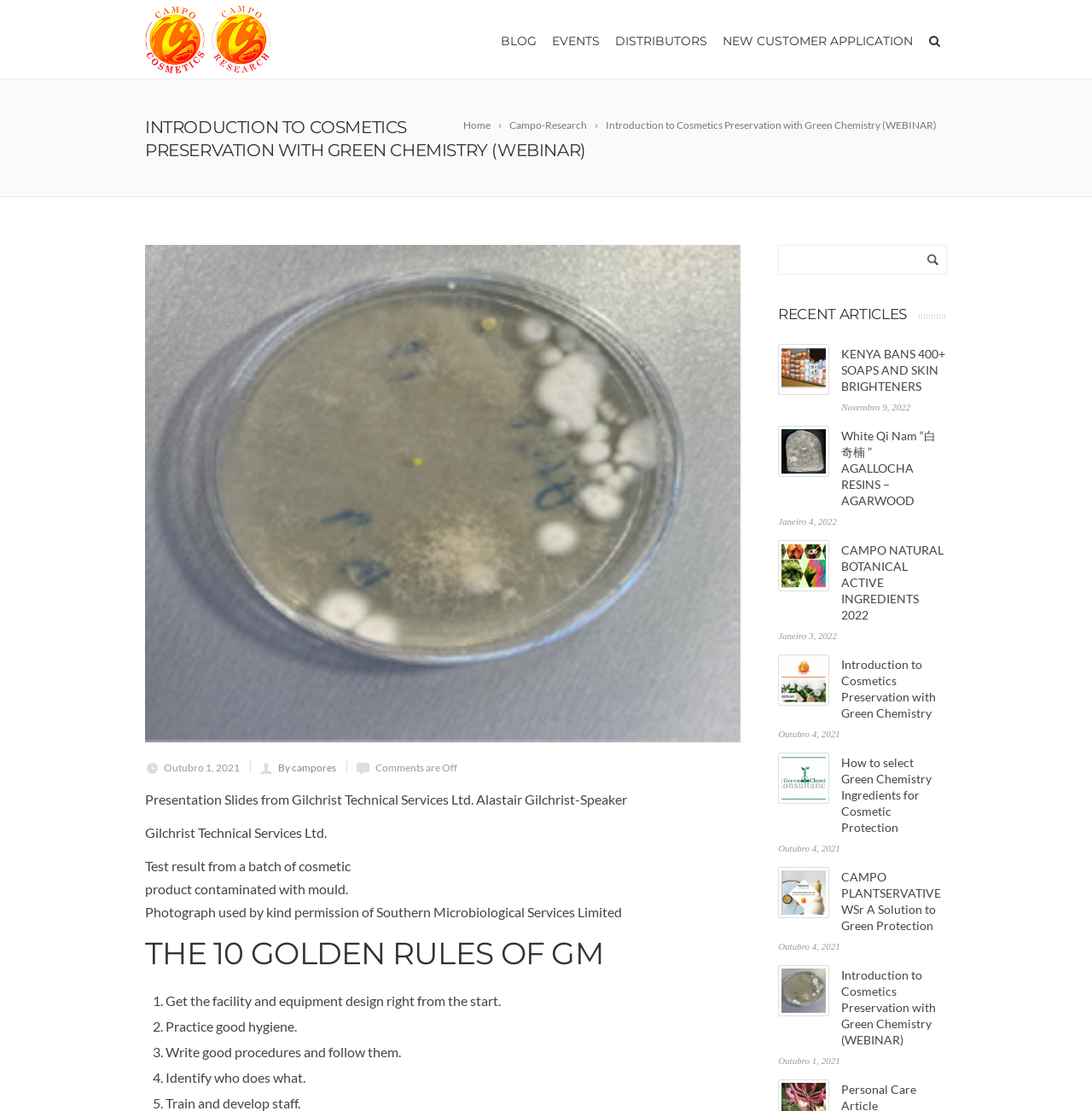Can you look at the image and give a comprehensive answer to the question:
What is the topic of the webinar?

I found the topic of the webinar by looking at the heading 'INTRODUCTION TO COSMETICS PRESERVATION WITH GREEN CHEMISTRY (WEBINAR)' on the webpage. This heading suggests that the webinar is about cosmetics preservation using green chemistry.